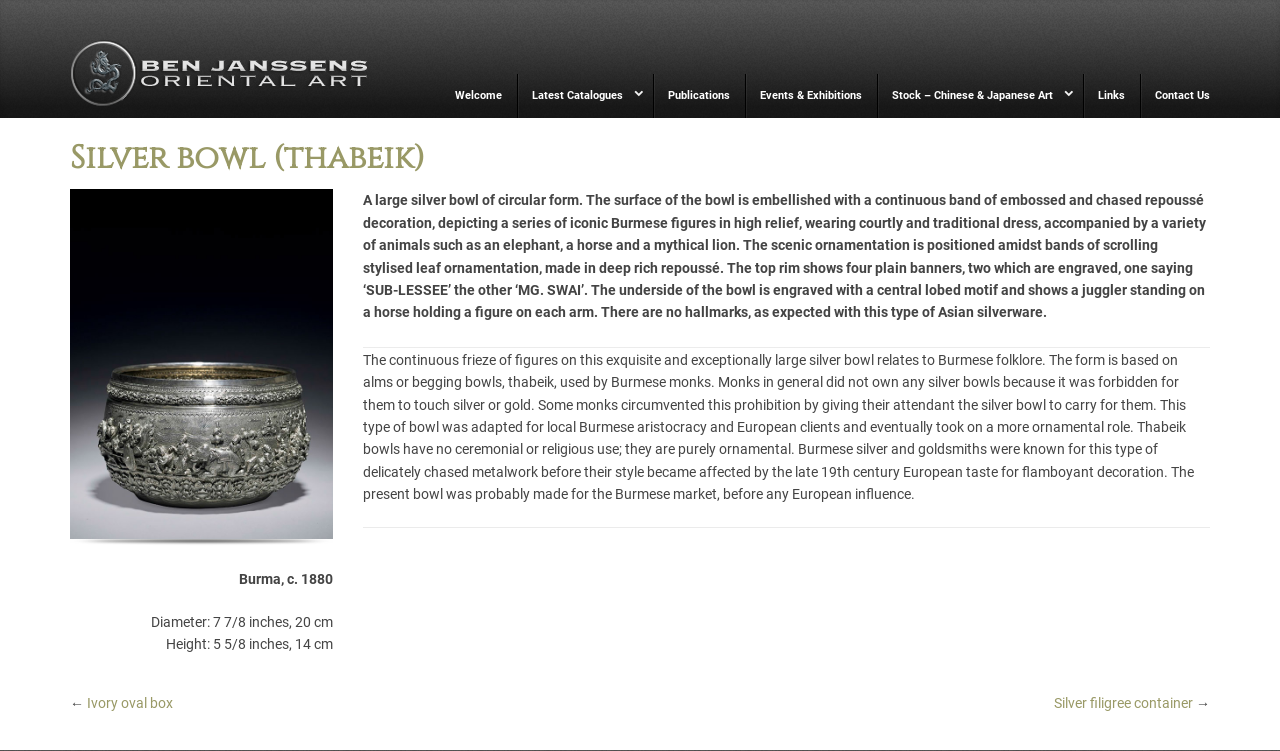Carefully examine the image and provide an in-depth answer to the question: How many banners are on the top rim of the bowl?

I determined the answer by reading the text description of the bowl, which mentions 'the top rim shows four plain banners'.